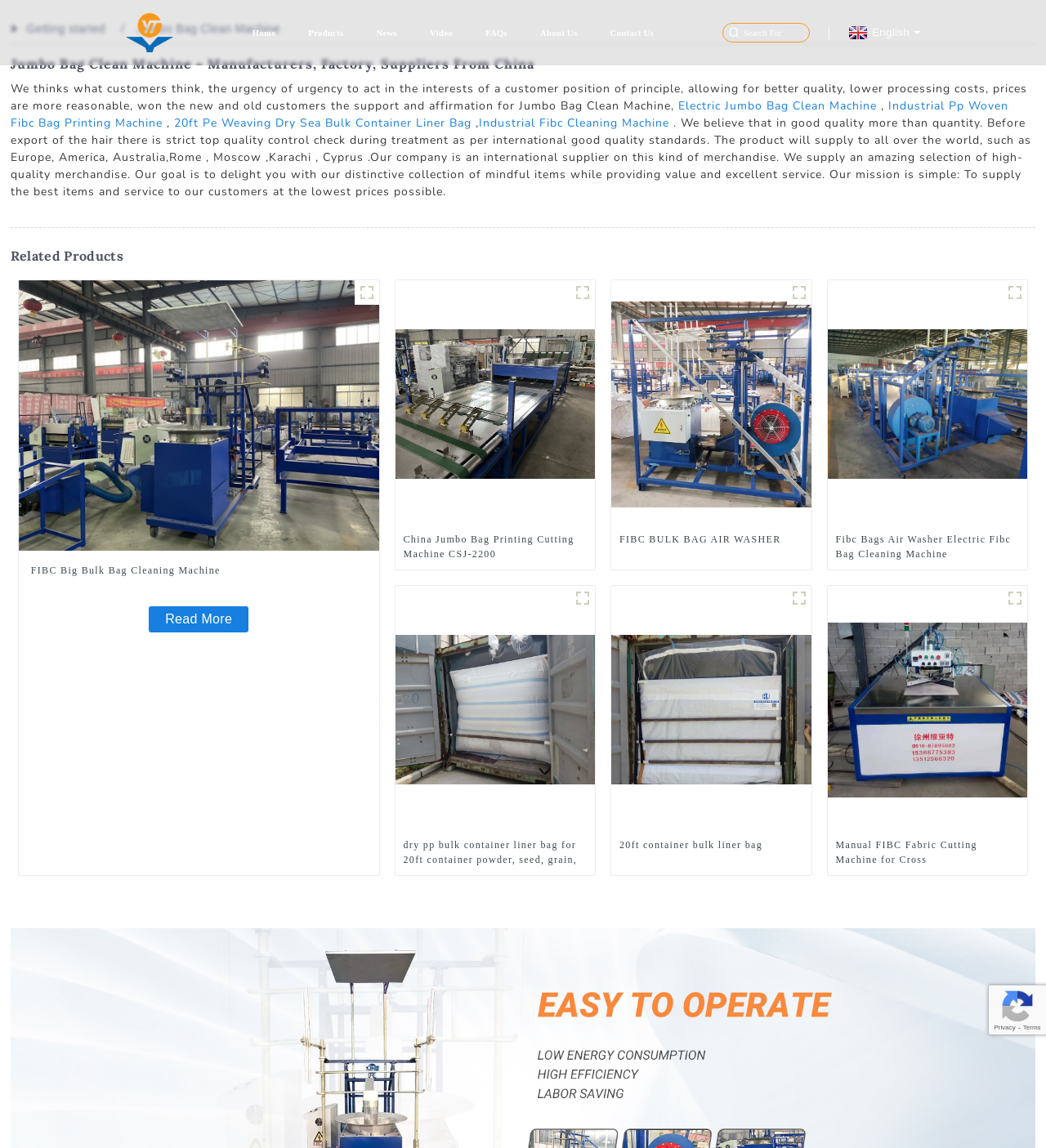Pinpoint the bounding box coordinates of the element that must be clicked to accomplish the following instruction: "Change the language to English". The coordinates should be in the format of four float numbers between 0 and 1, i.e., [left, top, right, bottom].

[0.808, 0.023, 0.88, 0.033]